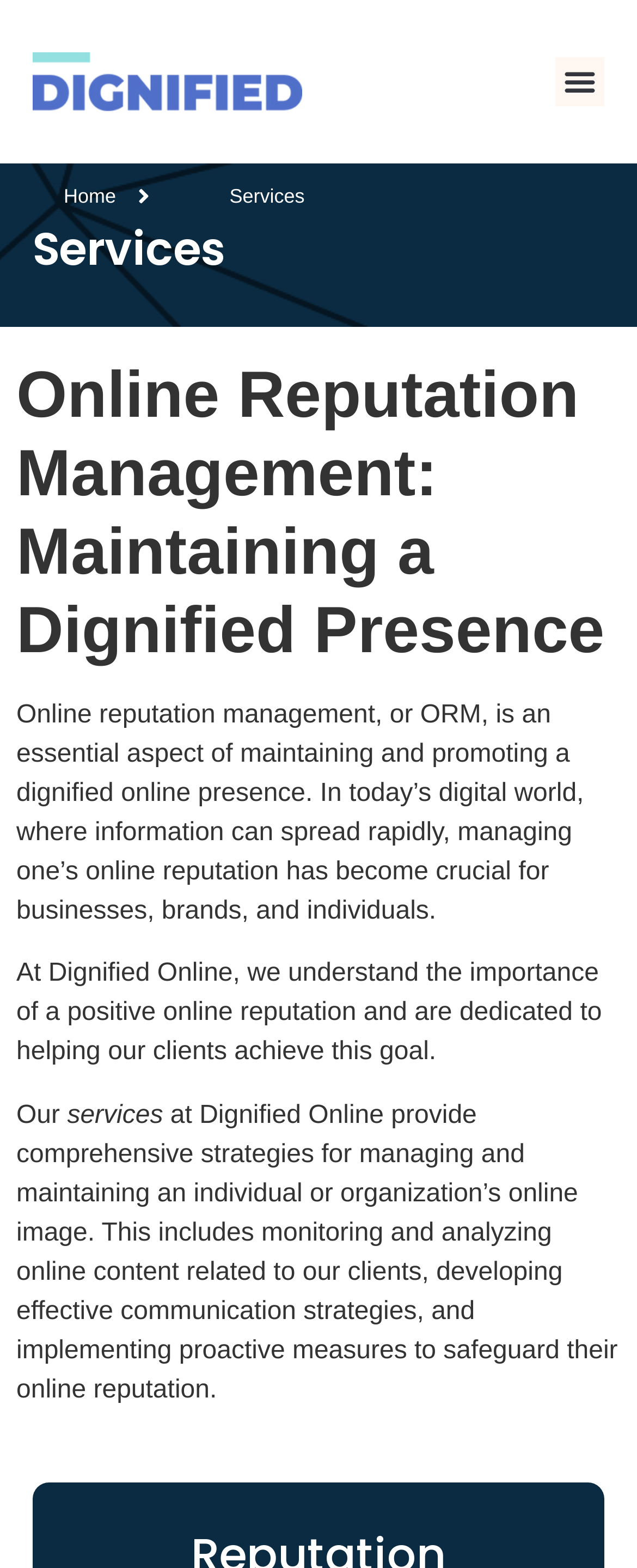What is the purpose of ORM?
Provide a fully detailed and comprehensive answer to the question.

According to the webpage, ORM is essential for maintaining and promoting a dignified online presence, which is crucial for businesses, brands, and individuals in today's digital world where information can spread rapidly.